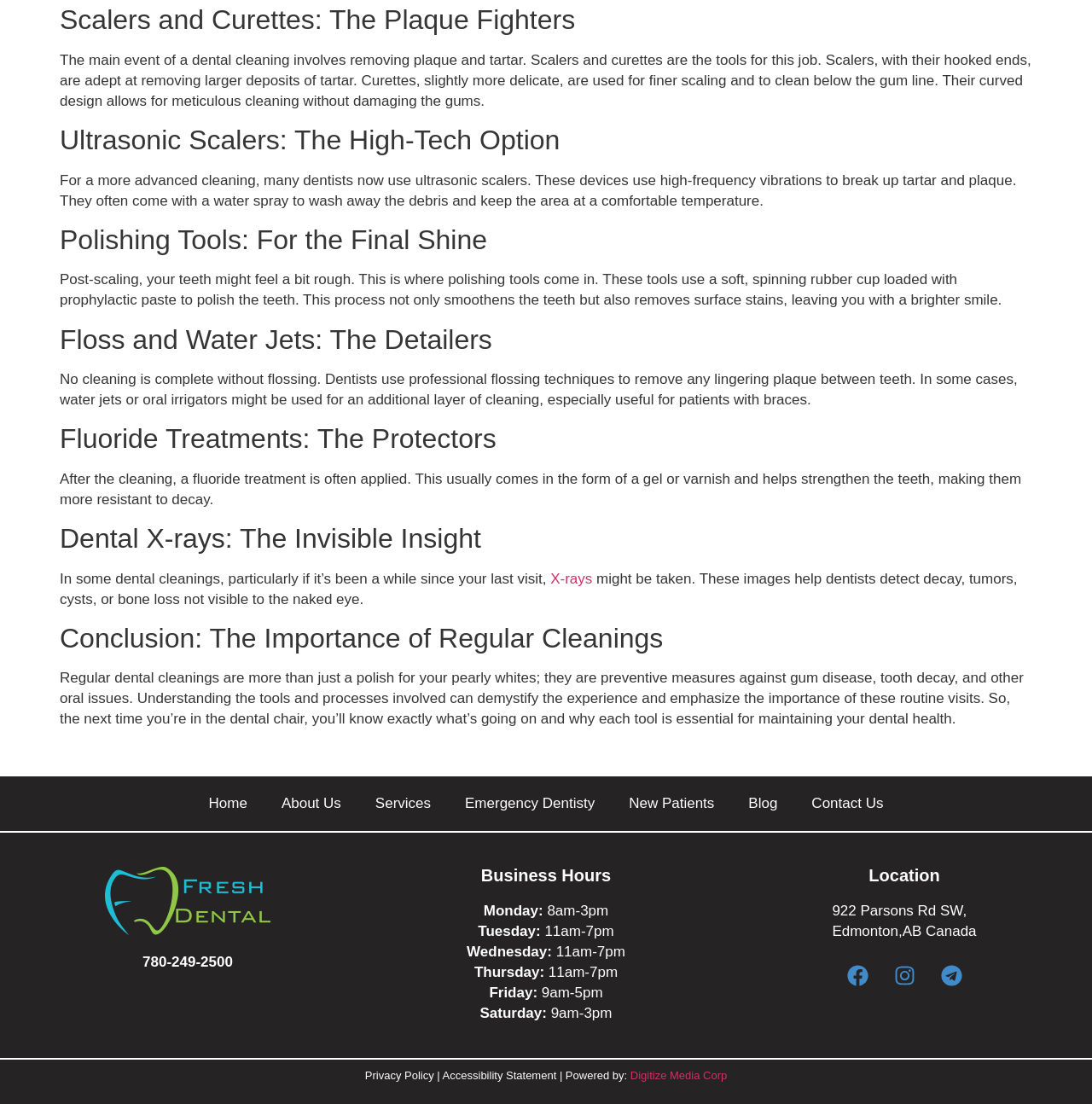What is the purpose of scalers and curettes?
Based on the image, answer the question with as much detail as possible.

According to the webpage, scalers and curettes are the tools used for removing plaque and tartar during a dental cleaning. Scalers are adept at removing larger deposits of tartar, while curettes are used for finer scaling and to clean below the gum line.